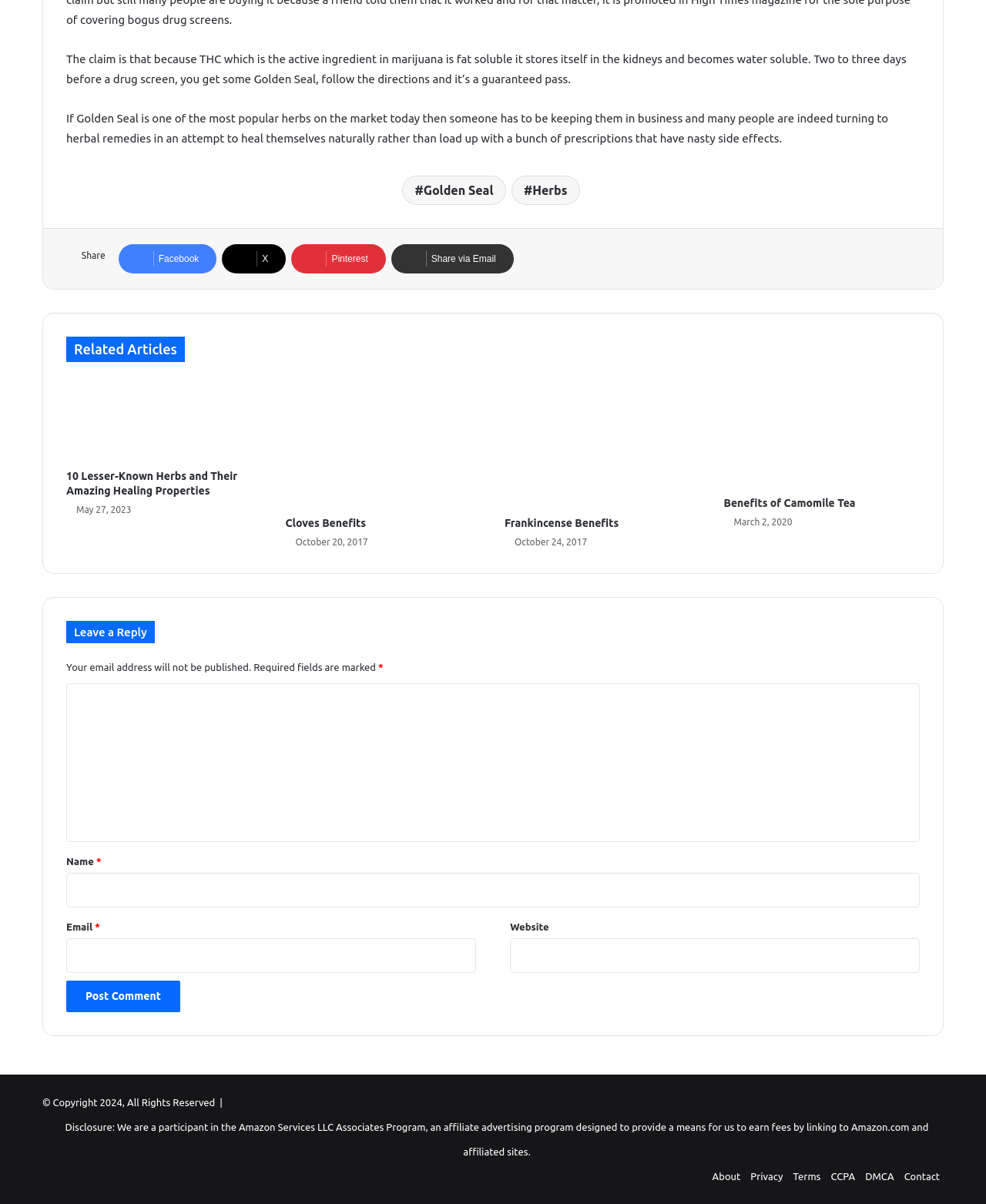Locate the bounding box coordinates of the region to be clicked to comply with the following instruction: "Click the Facebook link". The coordinates must be four float numbers between 0 and 1, in the form [left, top, right, bottom].

[0.12, 0.203, 0.22, 0.227]